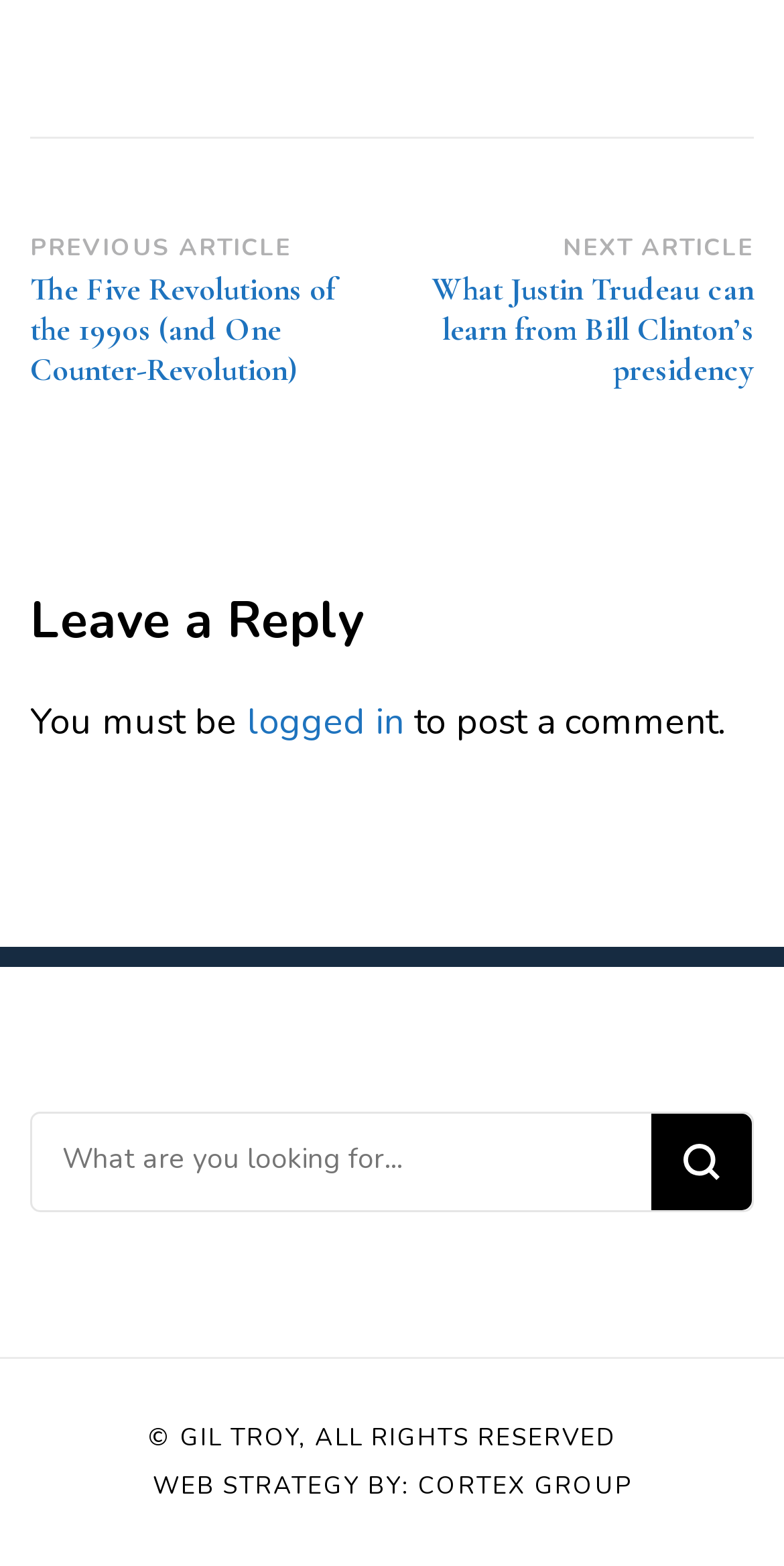Find the bounding box coordinates corresponding to the UI element with the description: "parent_node: Looking for Something? value="Search"". The coordinates should be formatted as [left, top, right, bottom], with values as floats between 0 and 1.

[0.831, 0.711, 0.959, 0.773]